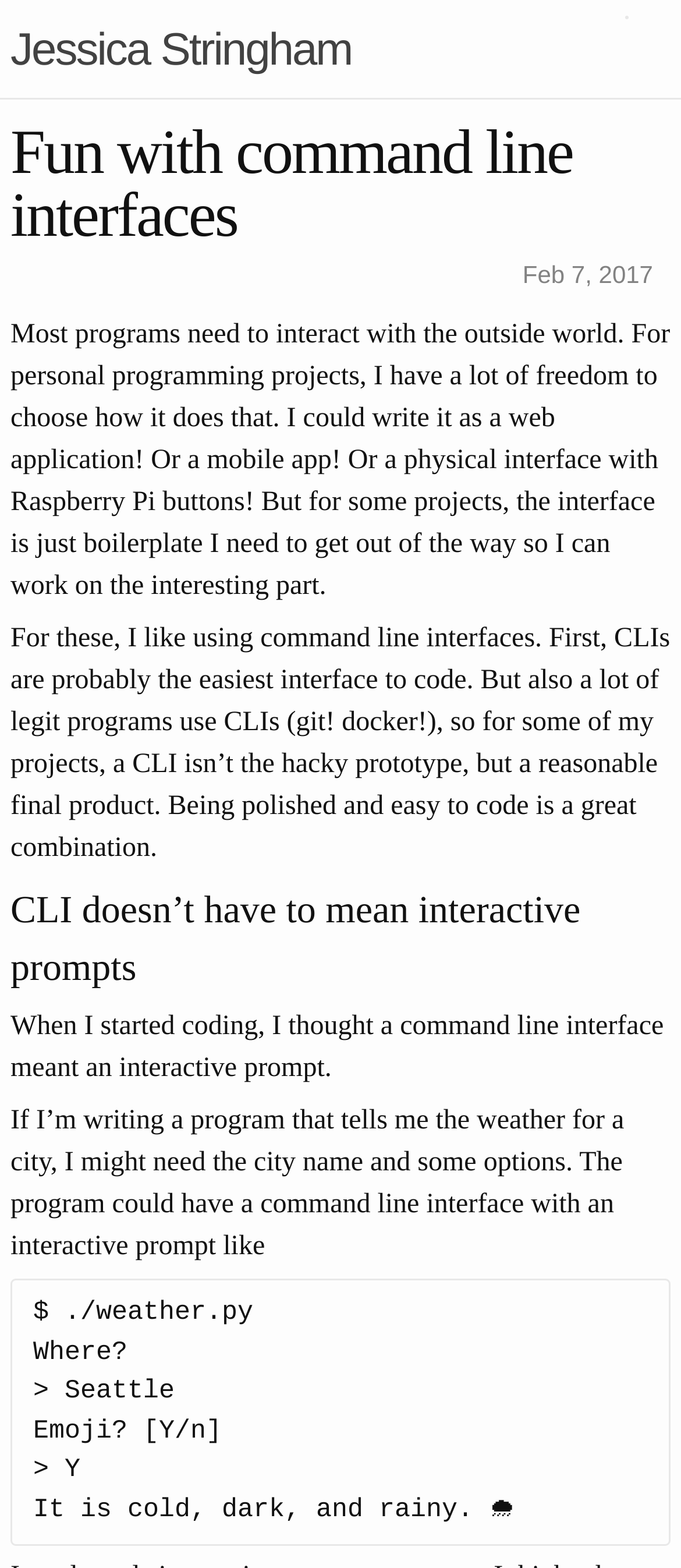Locate the primary headline on the webpage and provide its text.

Fun with command line interfaces